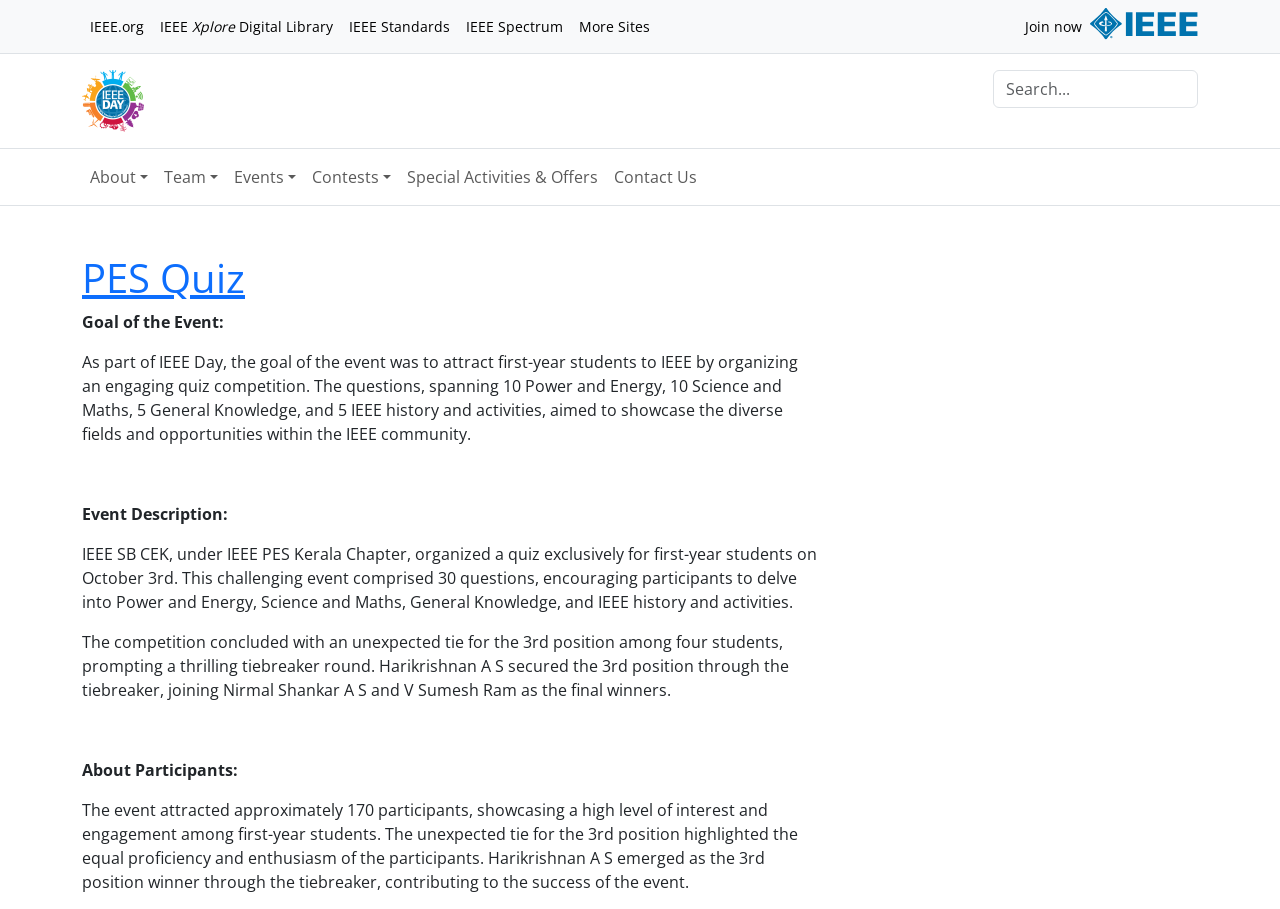Highlight the bounding box coordinates of the element you need to click to perform the following instruction: "Search for something."

[0.776, 0.077, 0.936, 0.145]